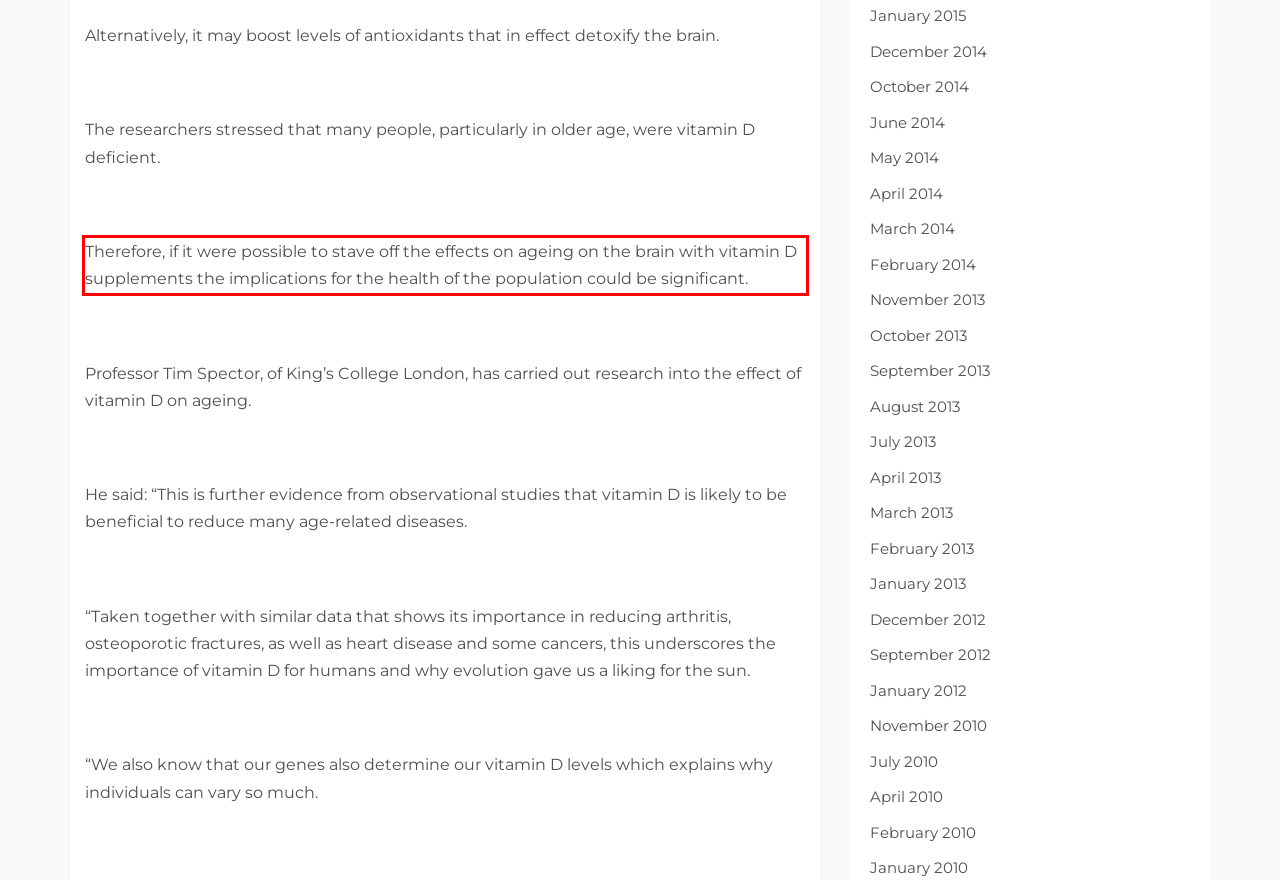Within the screenshot of a webpage, identify the red bounding box and perform OCR to capture the text content it contains.

Therefore, if it were possible to stave off the effects on ageing on the brain with vitamin D supplements the implications for the health of the population could be significant.